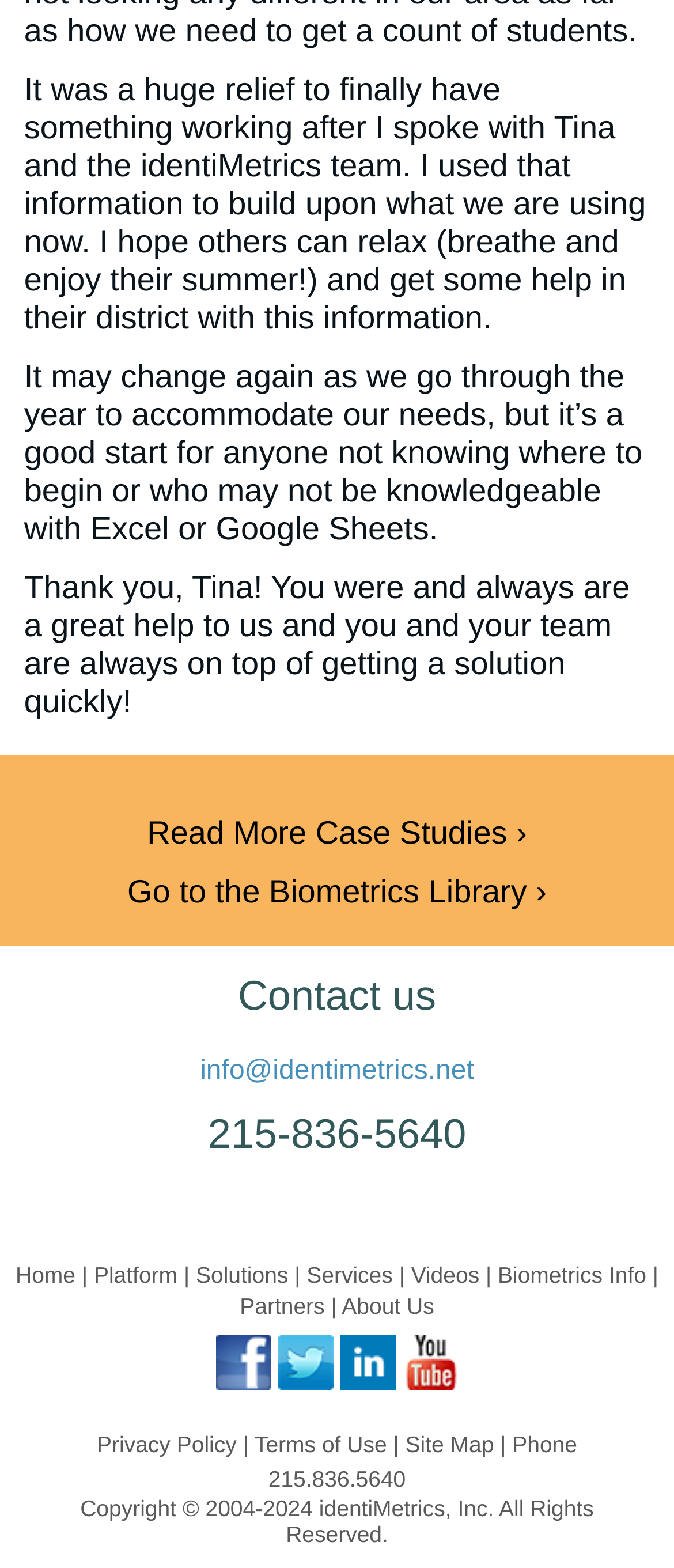How many links are there in the main navigation menu? Look at the image and give a one-word or short phrase answer.

7